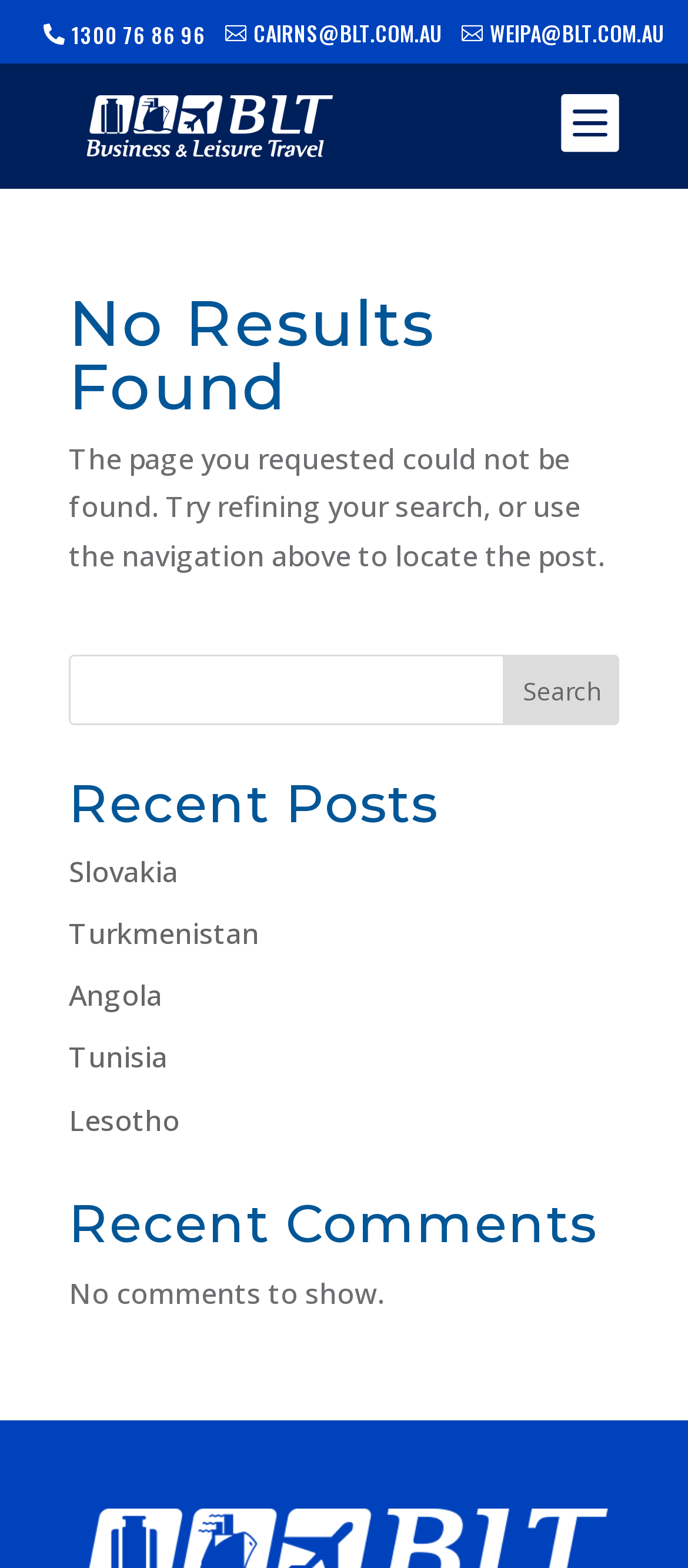Using the elements shown in the image, answer the question comprehensively: How many links are there under 'Recent Posts'?

I can see five links under the 'Recent Posts' heading, which are 'Slovakia', 'Turkmenistan', 'Angola', 'Tunisia', and 'Lesotho'.